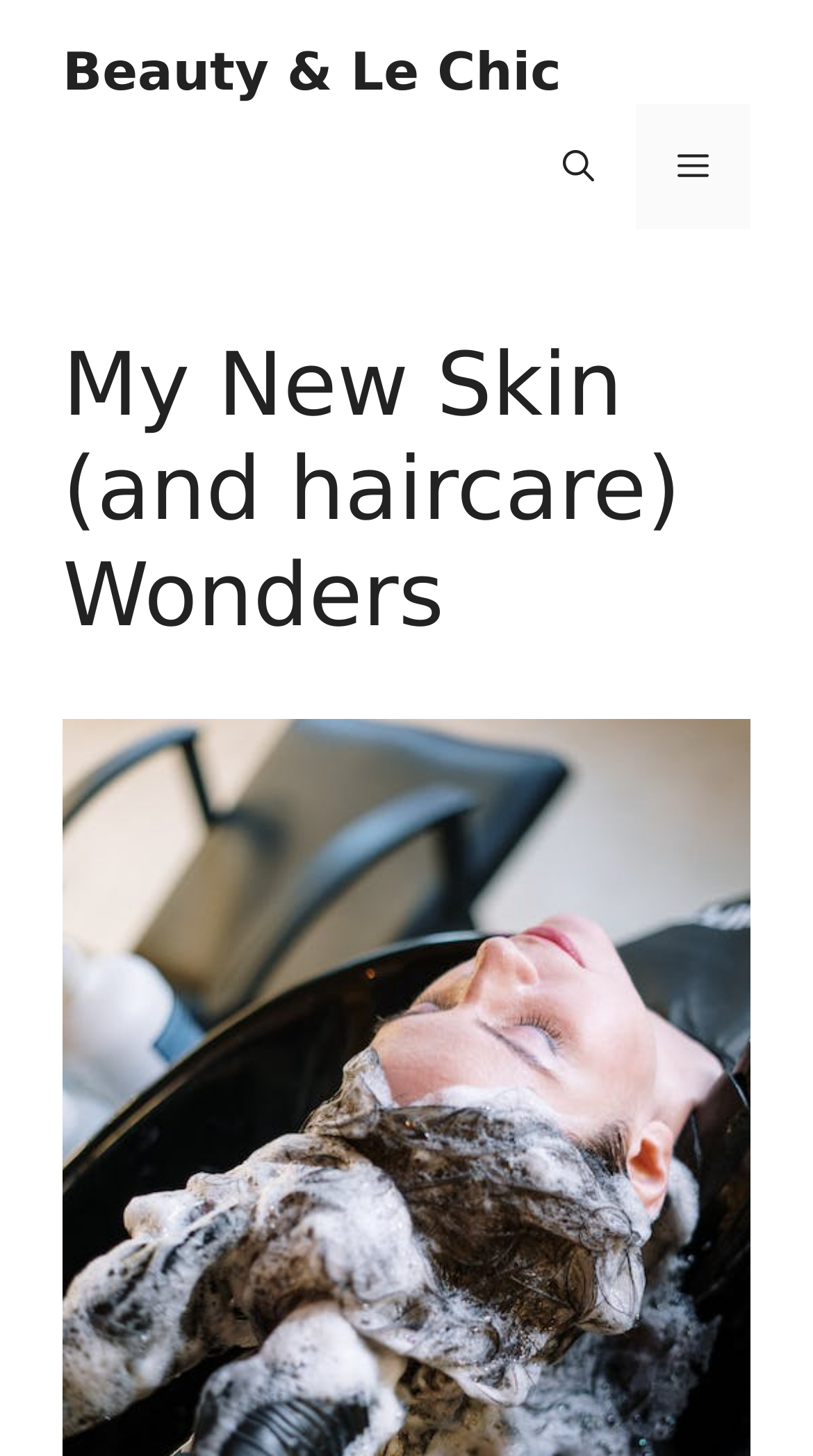Given the following UI element description: "parent_node: Contact Us", find the bounding box coordinates in the webpage screenshot.

None